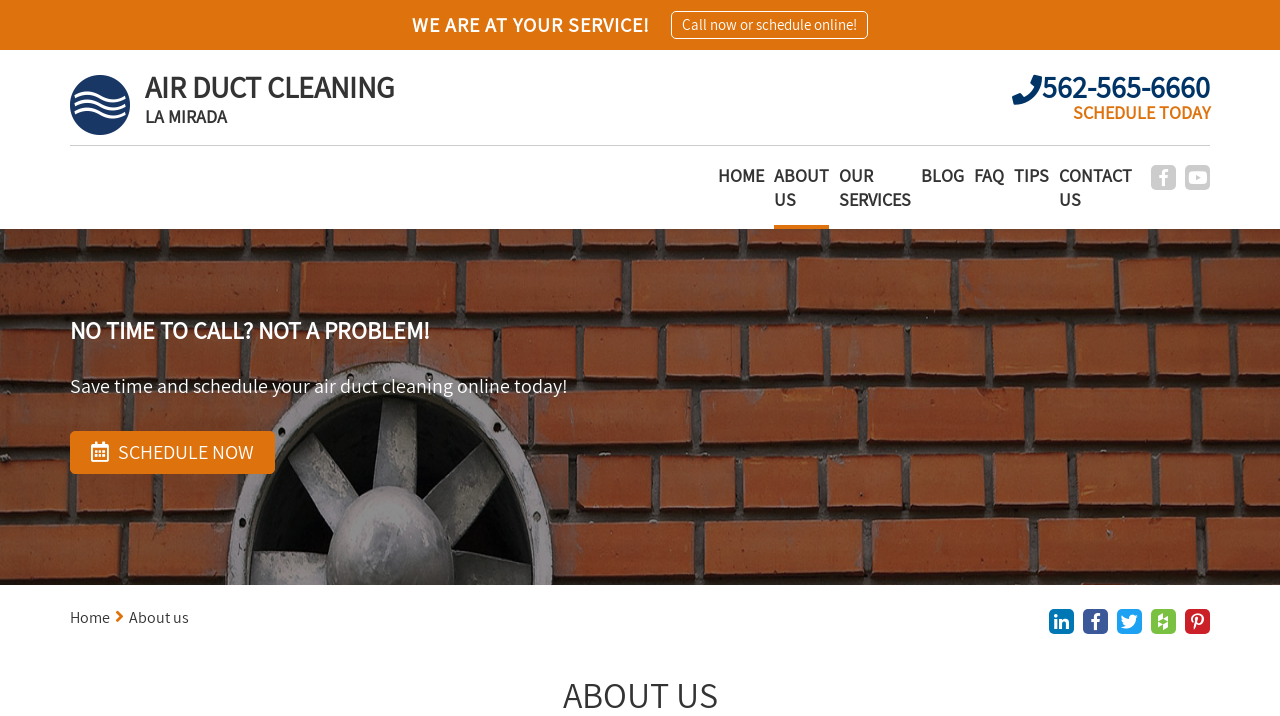Summarize the webpage in an elaborate manner.

This webpage is about Air Duct Cleaning La Mirada CA, a company that provides air duct cleaning services. At the top, there is a prominent heading "WE ARE AT YOUR SERVICE!" followed by a call-to-action button "Call now or schedule online!".

On the top-left corner, there is a logo of Air Duct Cleaning La Mirada, accompanied by a link to the company's homepage. Below the logo, there is a phone number "562-565-6660" and a "SCHEDULE TODAY" button.

The top navigation menu consists of several links, including "HOME", "ABOUT US", "OUR SERVICES", "BLOG", "FAQ", "TIPS", and "CONTACT US". These links are evenly spaced and span across the top of the page.

The main content area is dominated by a large image with the title "About us". Below the image, there is a heading "NO TIME TO CALL? NOT A PROBLEM!" followed by a paragraph of text that encourages users to schedule their air duct cleaning online. There is also a "SCHEDULE NOW" button.

At the bottom of the page, there are social media links, including Facebook, YouTube, Linkedin, Twitter, Houzz, and an unknown platform. There are also two links, "Home" and "About us", which seem to be duplicates of the top navigation menu.

Overall, the webpage is focused on promoting the company's air duct cleaning services and encouraging users to schedule an appointment online or by phone.